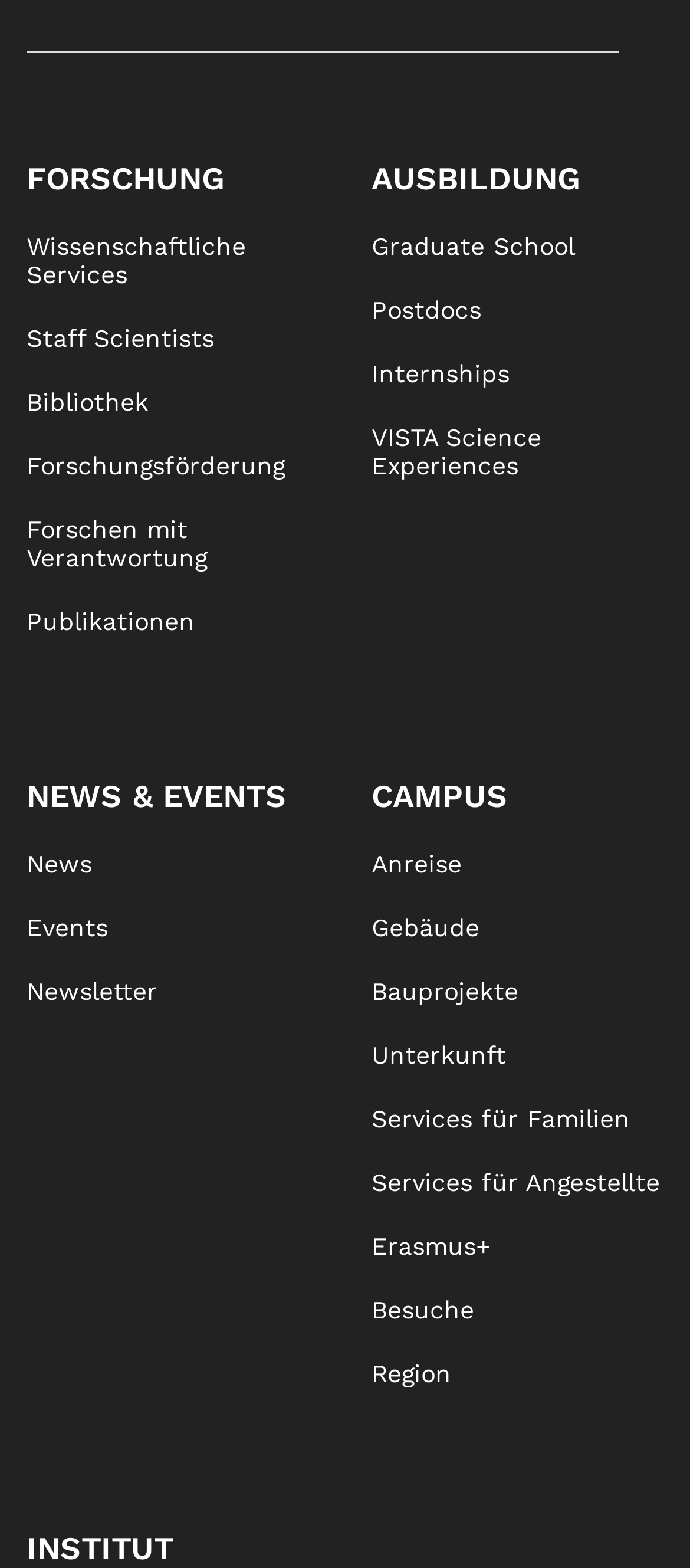Using the webpage screenshot, find the UI element described by Services für Angestellte. Provide the bounding box coordinates in the format (top-left x, top-left y, bottom-right x, bottom-right y), ensuring all values are floating point numbers between 0 and 1.

[0.538, 0.744, 0.956, 0.763]